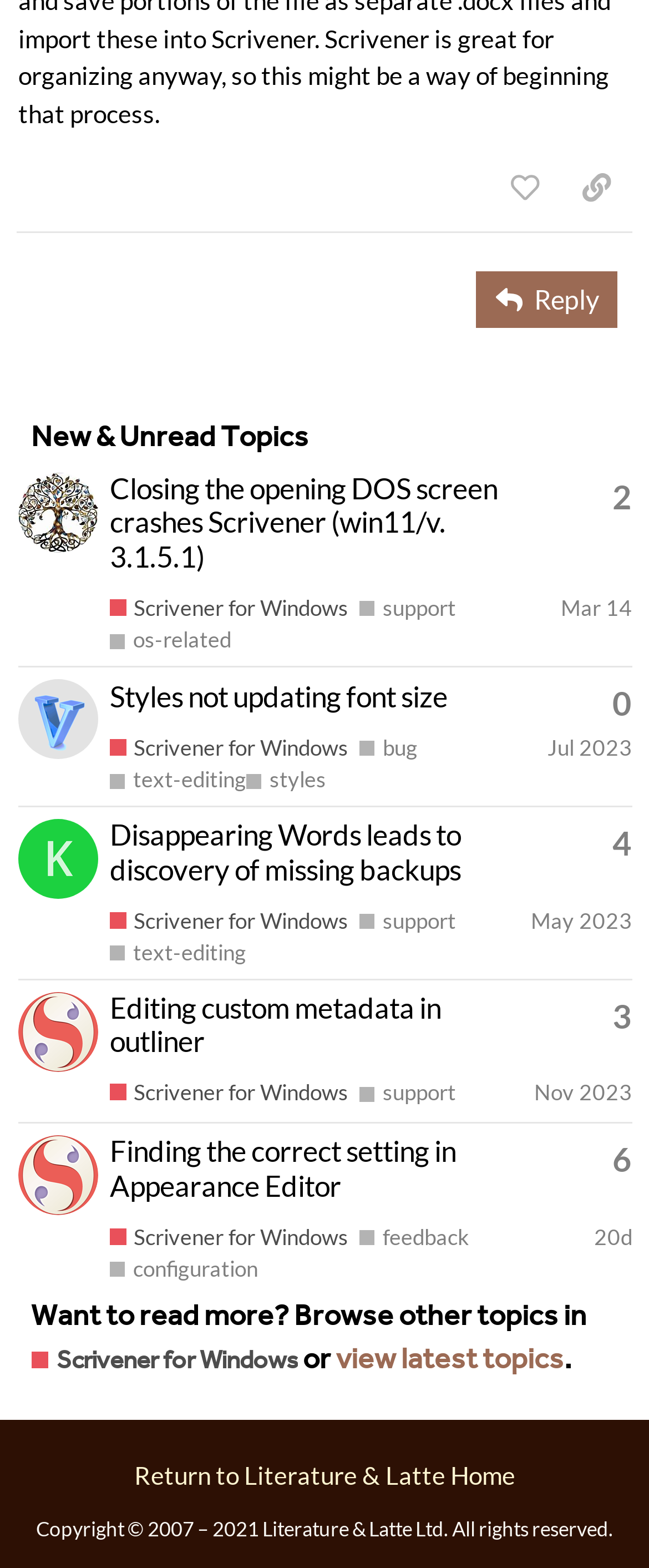Determine the bounding box coordinates of the UI element that matches the following description: "aria-label="kimpaluch's profile, latest poster"". The coordinates should be four float numbers between 0 and 1 in the format [left, top, right, bottom].

[0.028, 0.536, 0.151, 0.555]